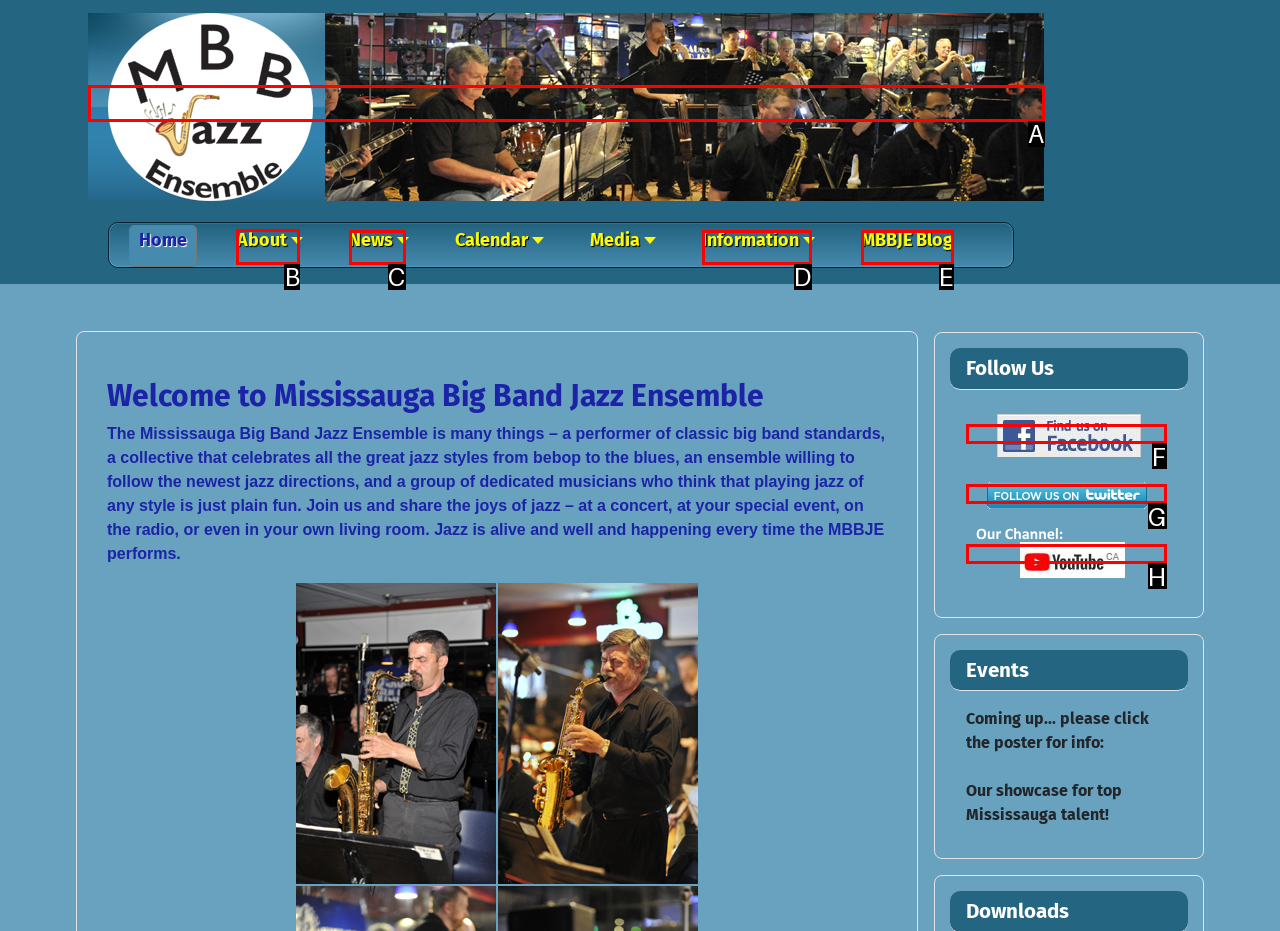Tell me which one HTML element I should click to complete this task: View the About page Answer with the option's letter from the given choices directly.

B